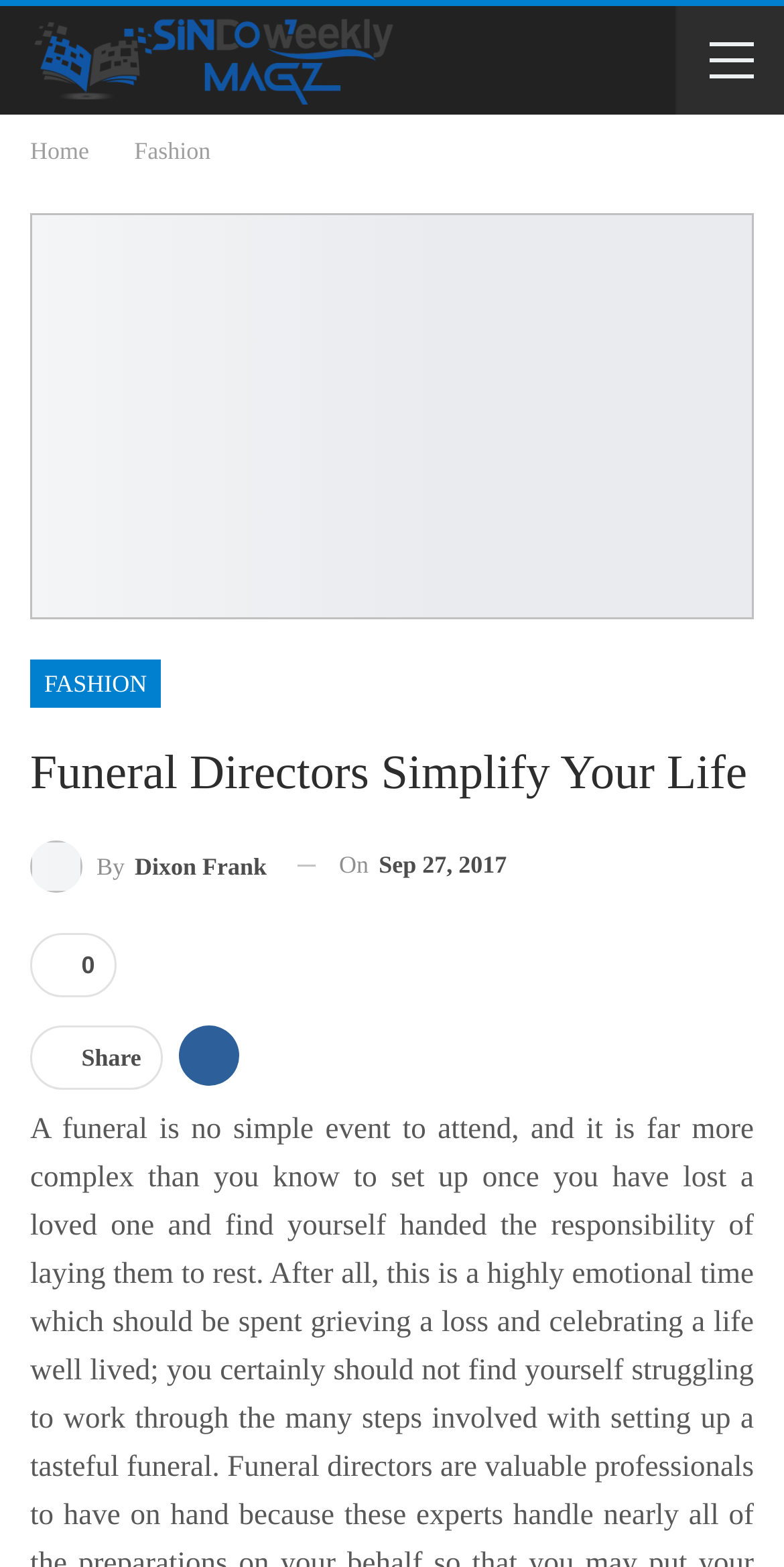From the image, can you give a detailed response to the question below:
What is the symbol next to the 'Share' text?

The link element next to the 'Share' text has a Unicode character '' which is a symbol.